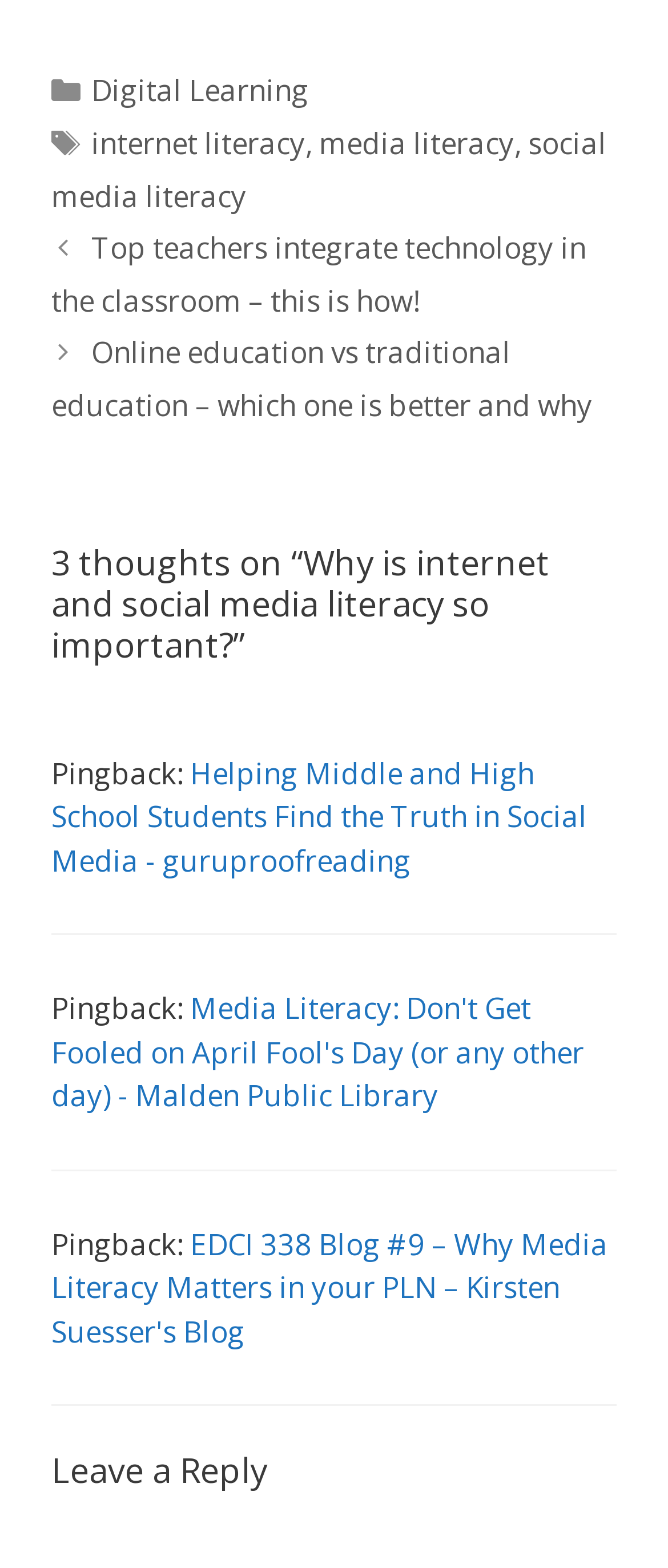Pinpoint the bounding box coordinates of the element to be clicked to execute the instruction: "Visit www.buyskates.co.uk".

None